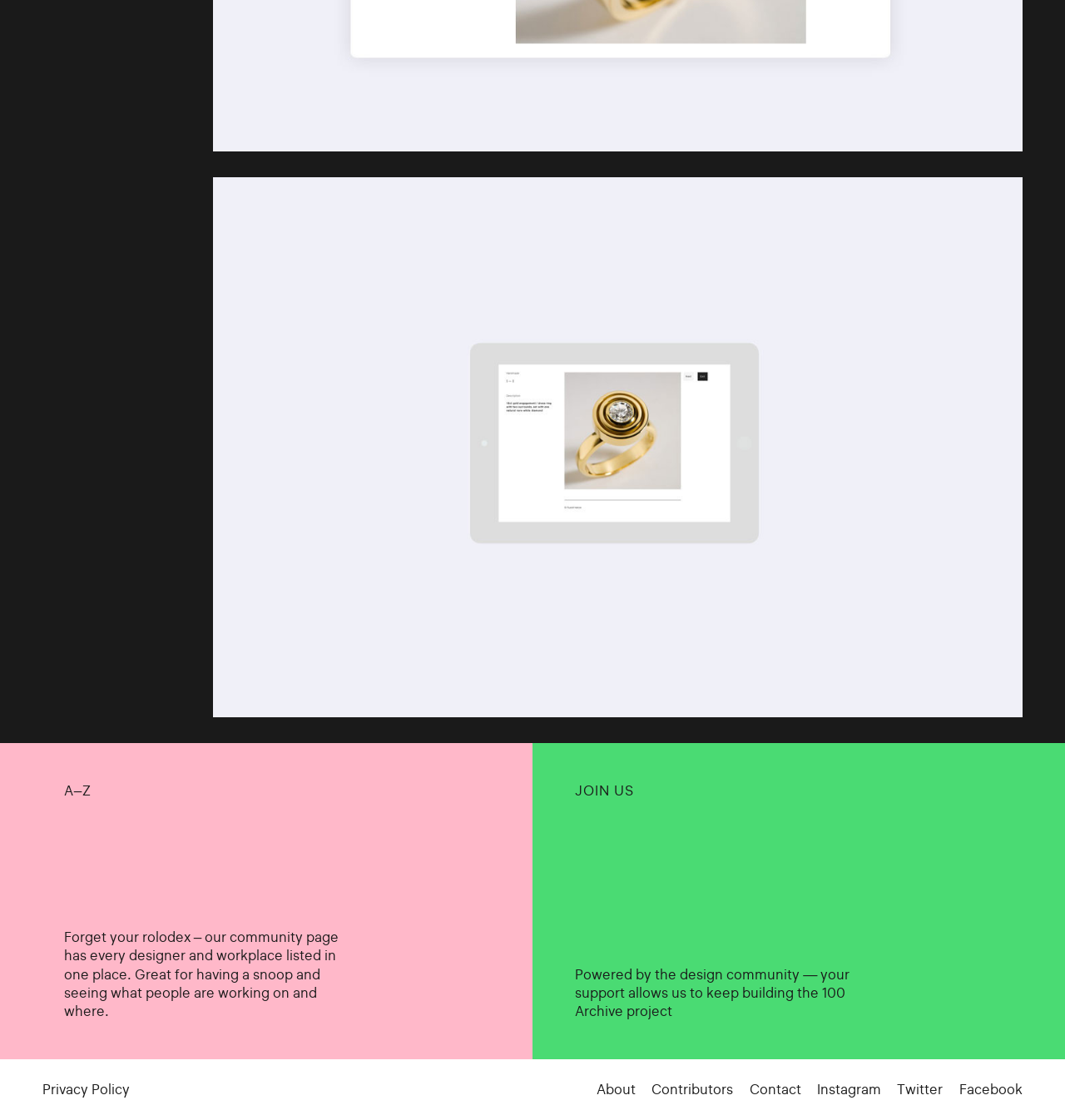Locate the bounding box of the UI element with the following description: "Contributors".

[0.612, 0.965, 0.689, 0.98]